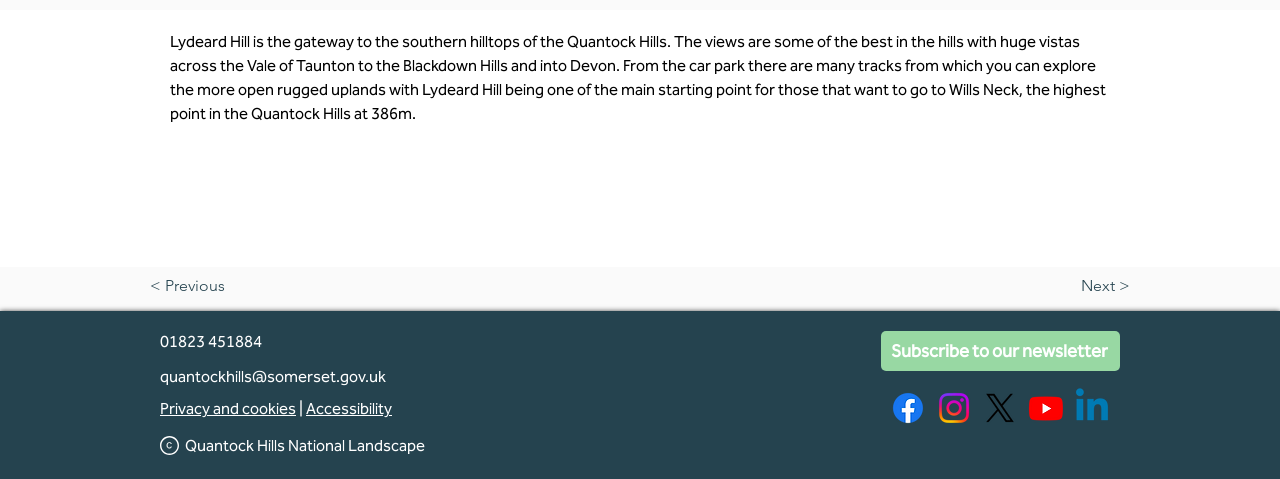What is the phone number provided on the webpage?
Provide an in-depth answer to the question, covering all aspects.

The answer can be found in the StaticText element with the text '01823 451884' which is located at the bottom of the webpage.